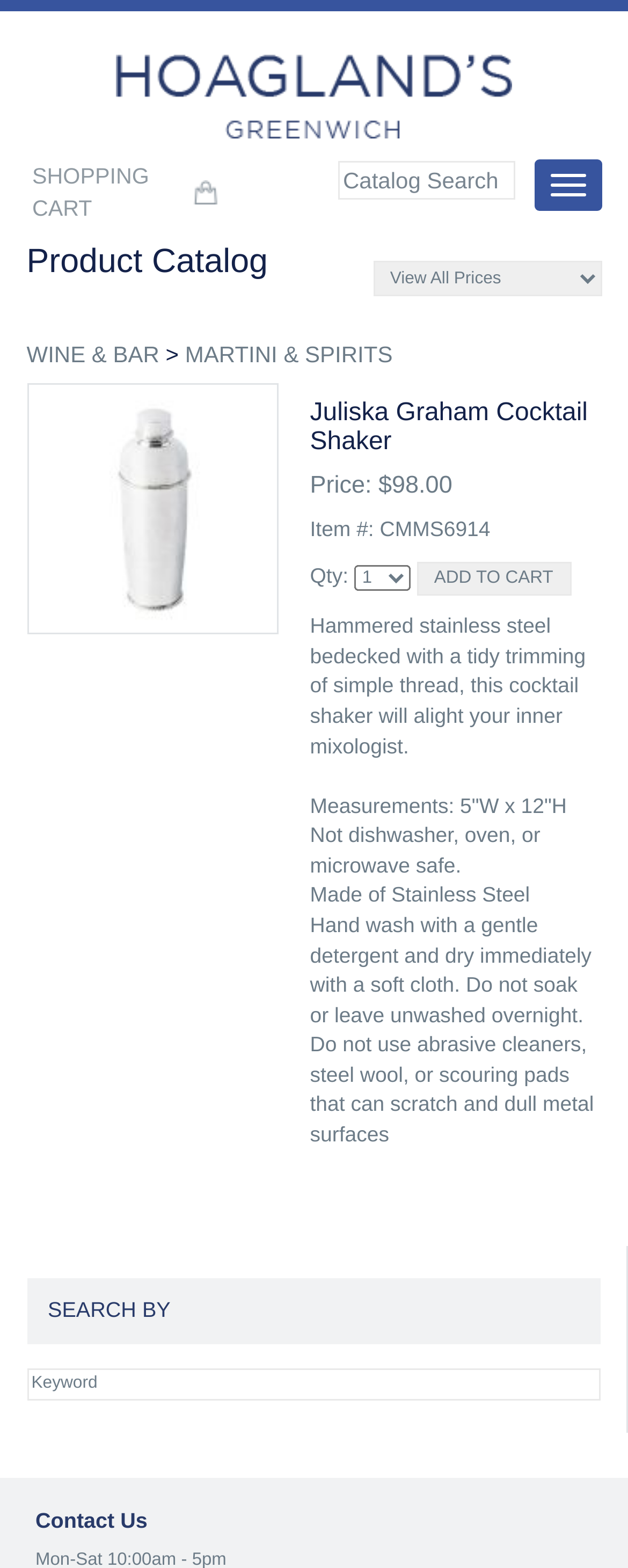What is the material of the product?
Using the image as a reference, answer with just one word or a short phrase.

Stainless Steel